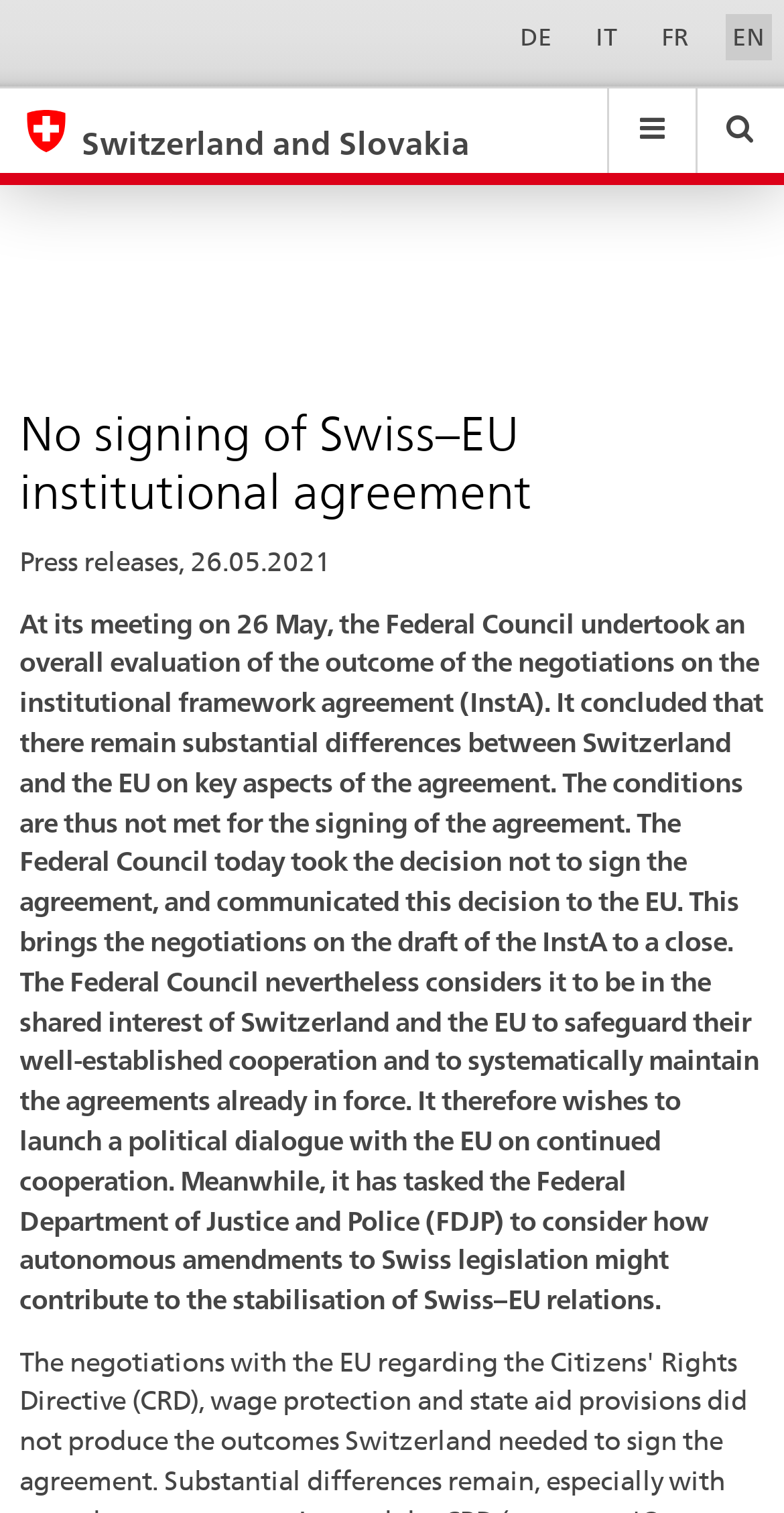Find the bounding box coordinates of the element you need to click on to perform this action: 'Reply to Talina'. The coordinates should be represented by four float values between 0 and 1, in the format [left, top, right, bottom].

None